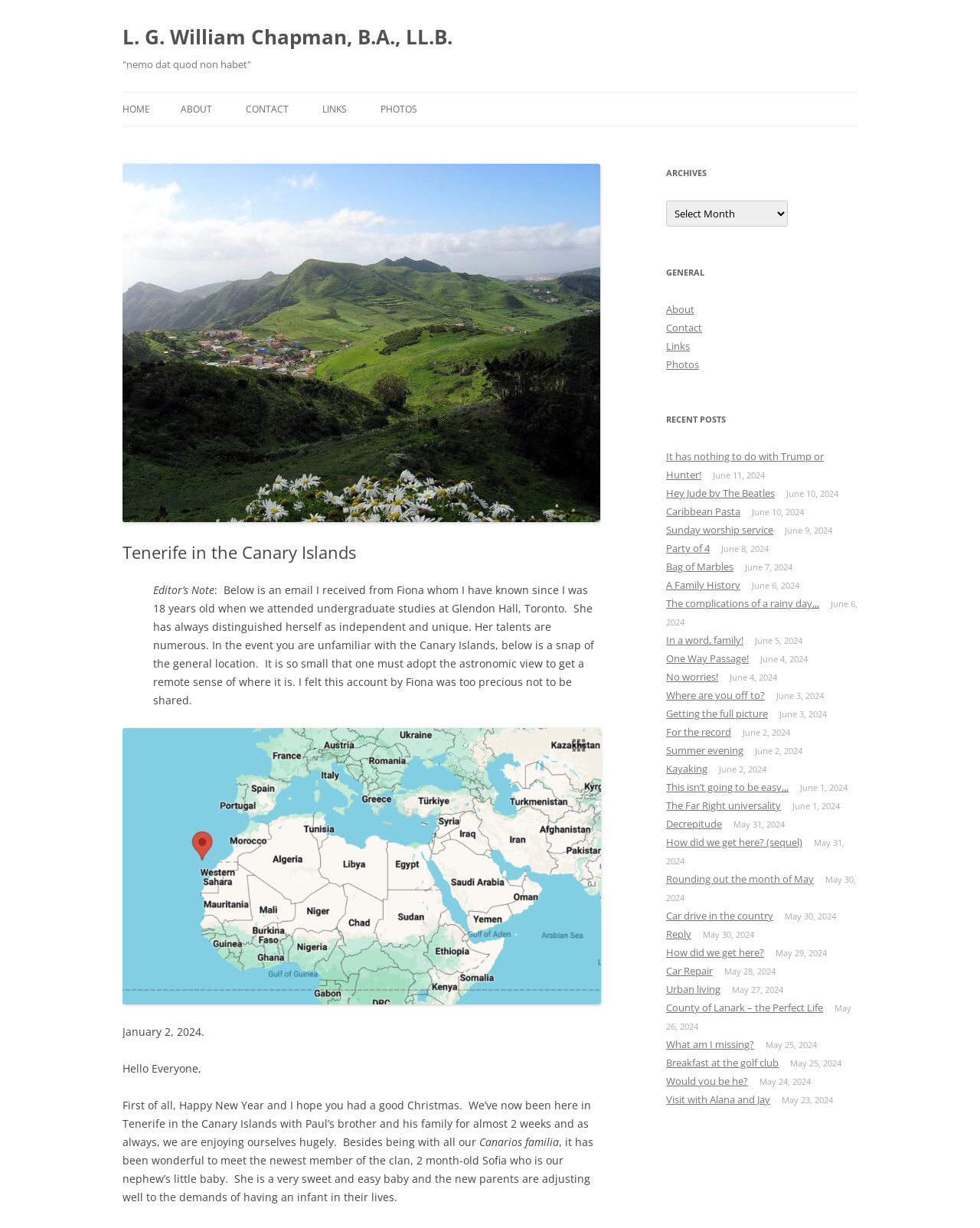Please locate the bounding box coordinates of the element that needs to be clicked to achieve the following instruction: "Click on the 'ABOUT' link". The coordinates should be four float numbers between 0 and 1, i.e., [left, top, right, bottom].

[0.184, 0.075, 0.216, 0.103]